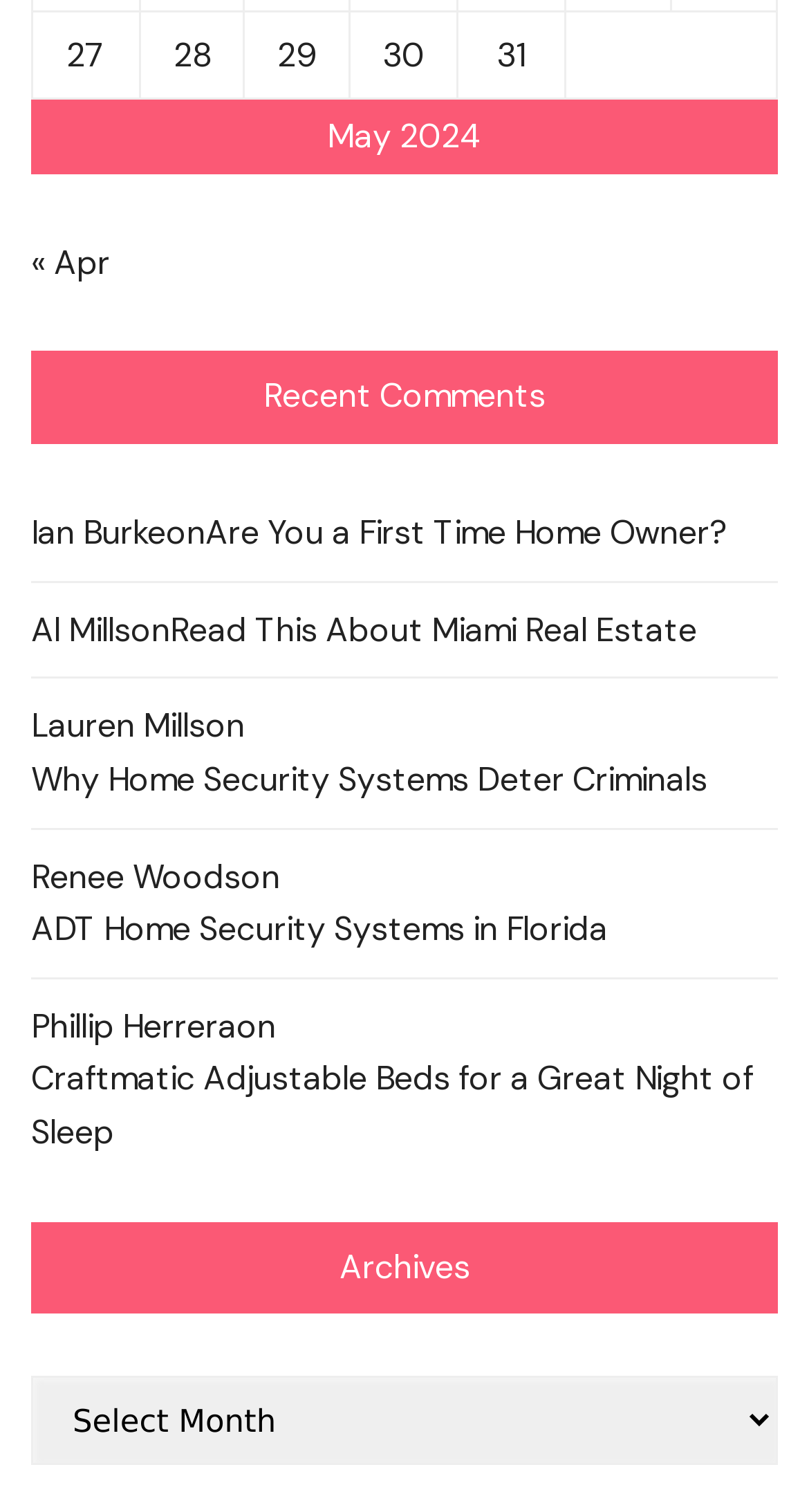Please determine the bounding box coordinates of the element to click in order to execute the following instruction: "visit archive". The coordinates should be four float numbers between 0 and 1, specified as [left, top, right, bottom].

None